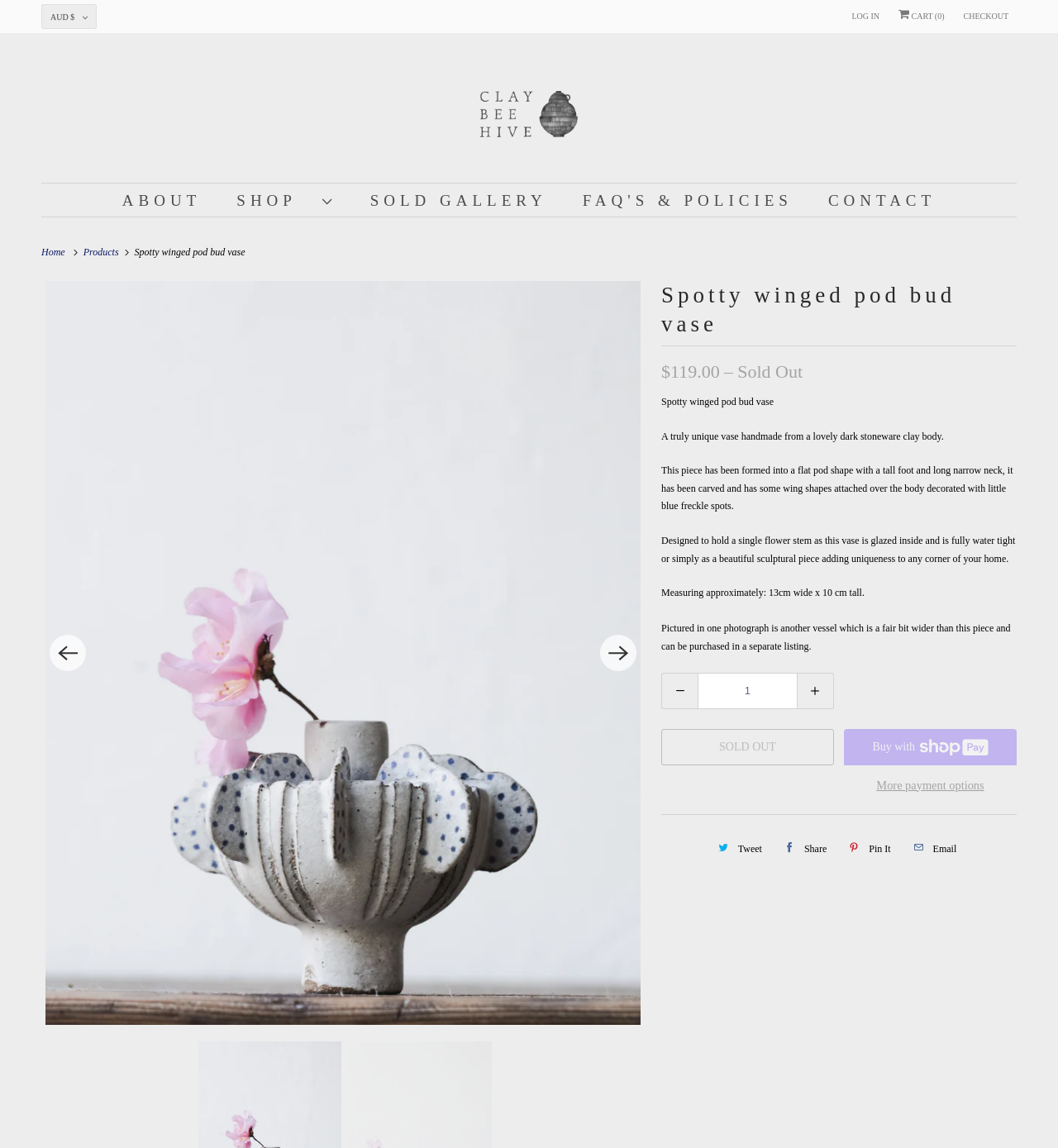What is the function of the vase?
Please provide a single word or phrase as your answer based on the image.

hold a single flower stem